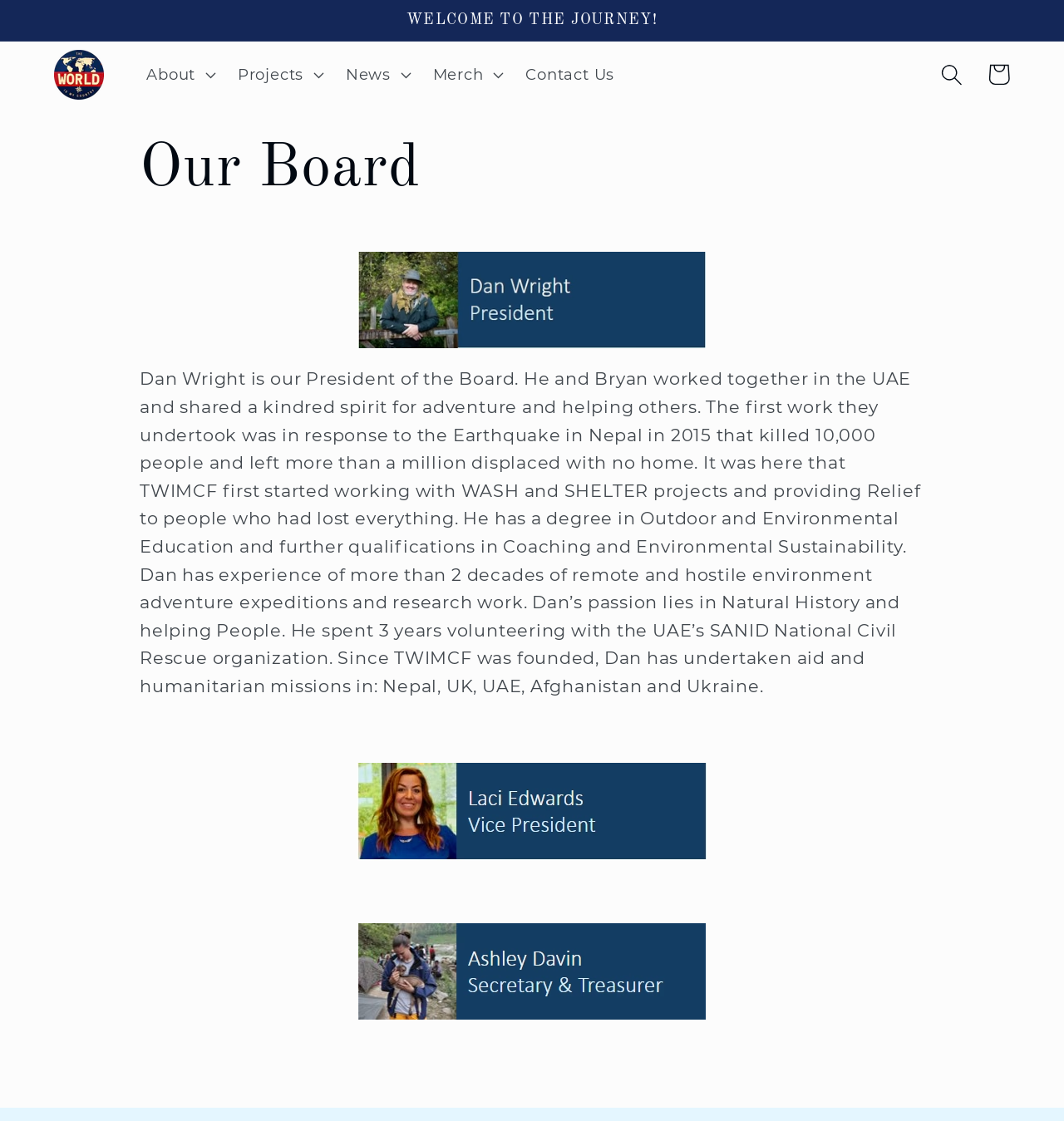Determine the bounding box coordinates for the UI element described. Format the coordinates as (top-left x, top-left y, bottom-right x, bottom-right y) and ensure all values are between 0 and 1. Element description: Projects

[0.211, 0.047, 0.313, 0.087]